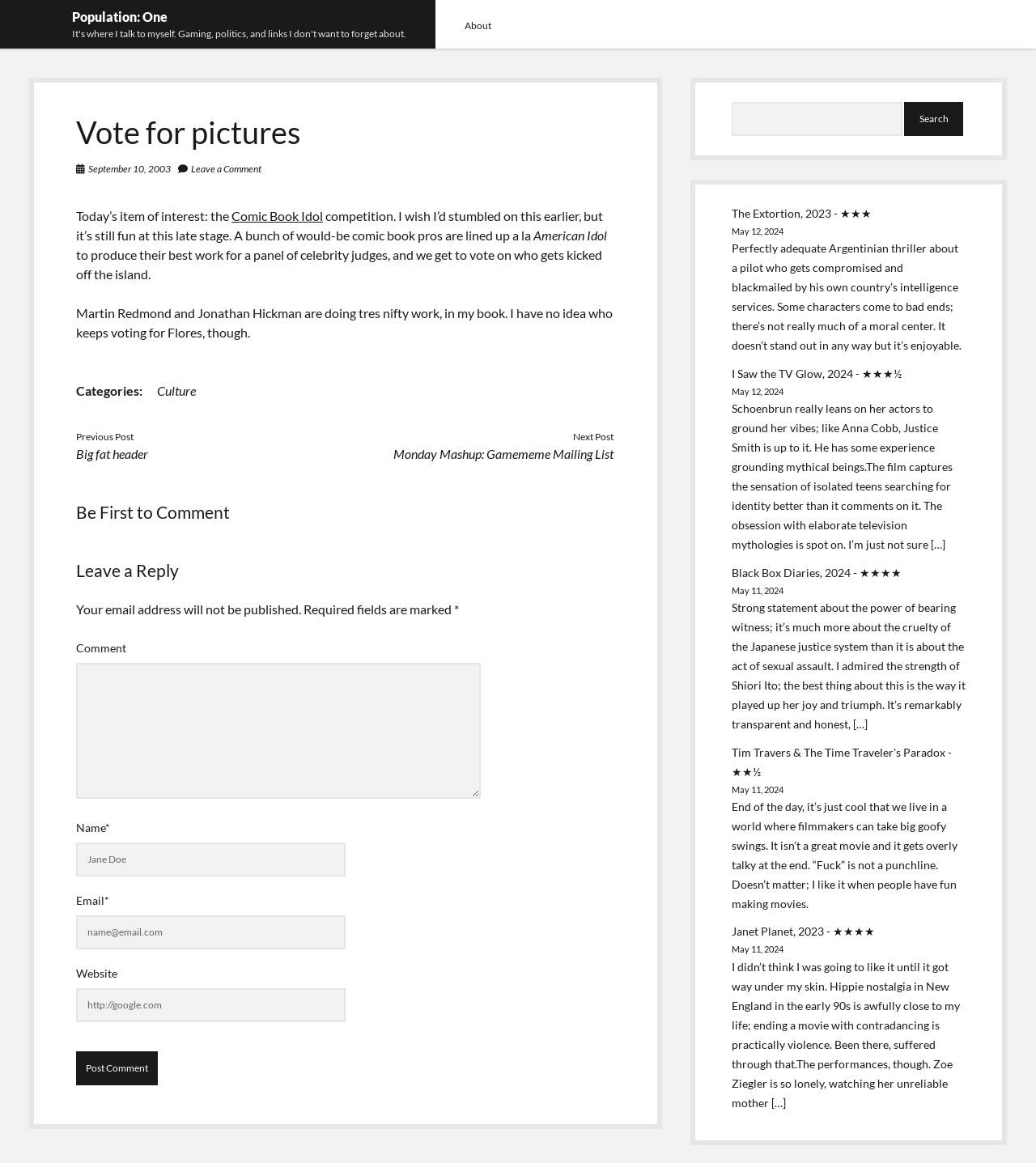What is the purpose of the search box in the sidebar? Refer to the image and provide a one-word or short phrase answer.

To search the website